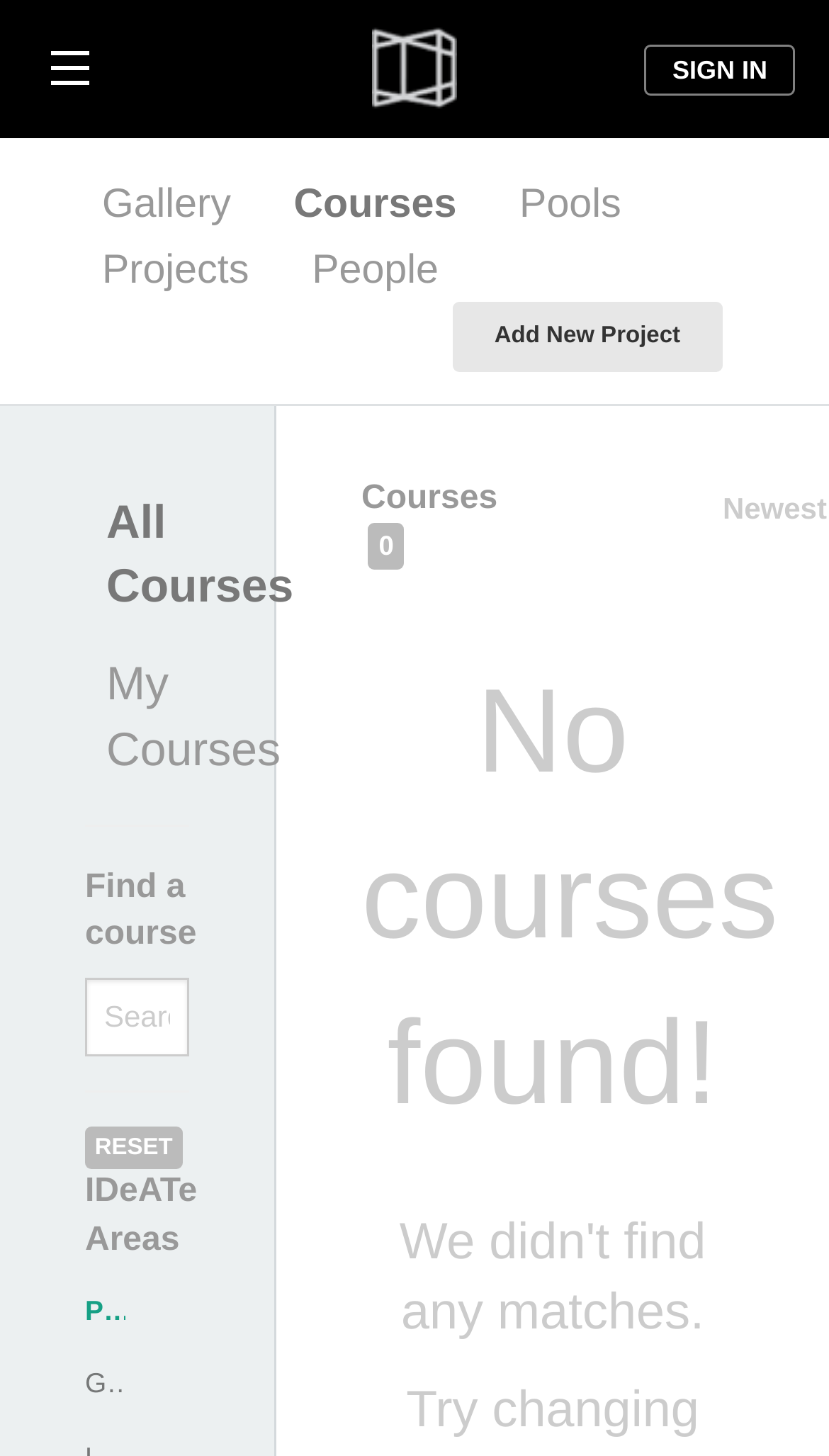Give a concise answer of one word or phrase to the question: 
How many IDeATe areas are listed?

2